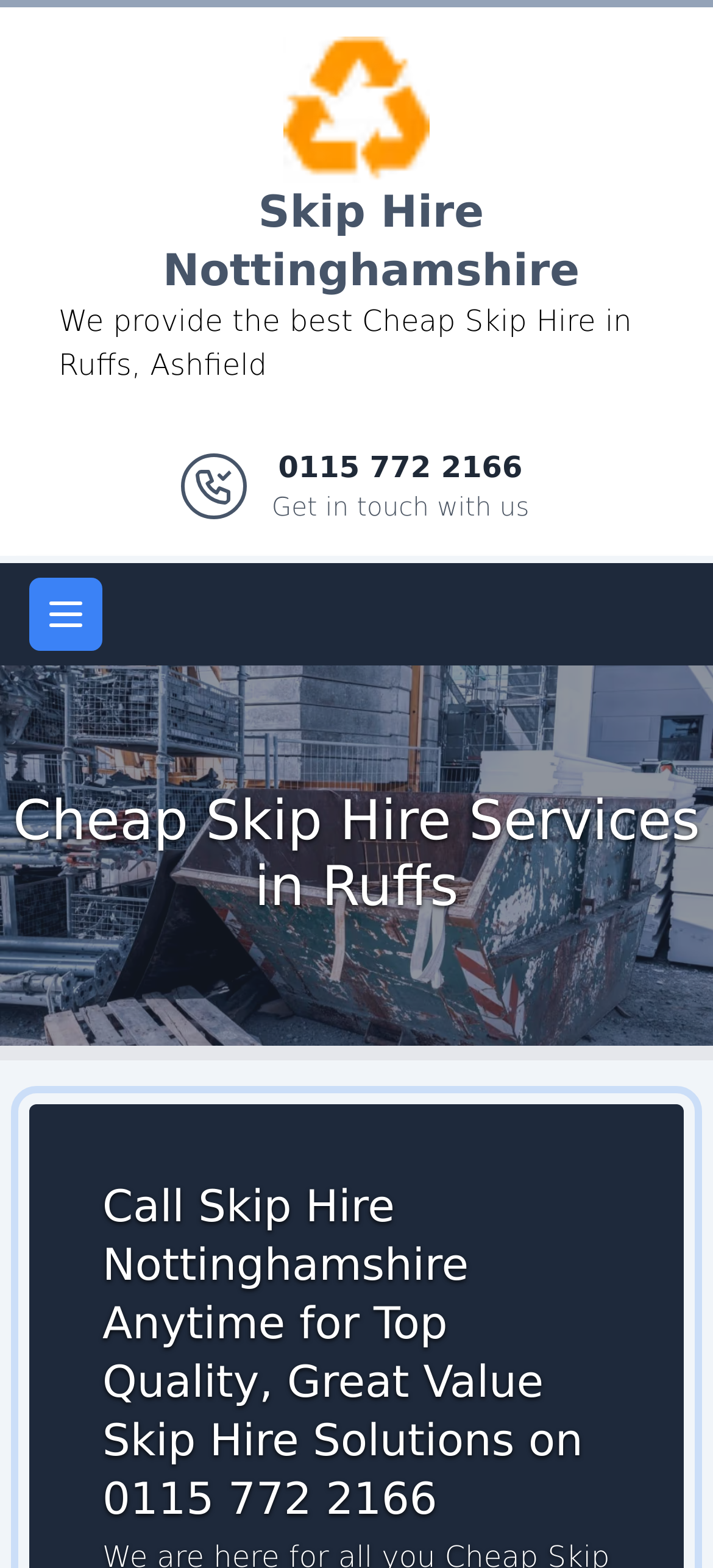Identify the bounding box coordinates for the UI element described as follows: "Razer Kiyo Pro Ultra". Ensure the coordinates are four float numbers between 0 and 1, formatted as [left, top, right, bottom].

None